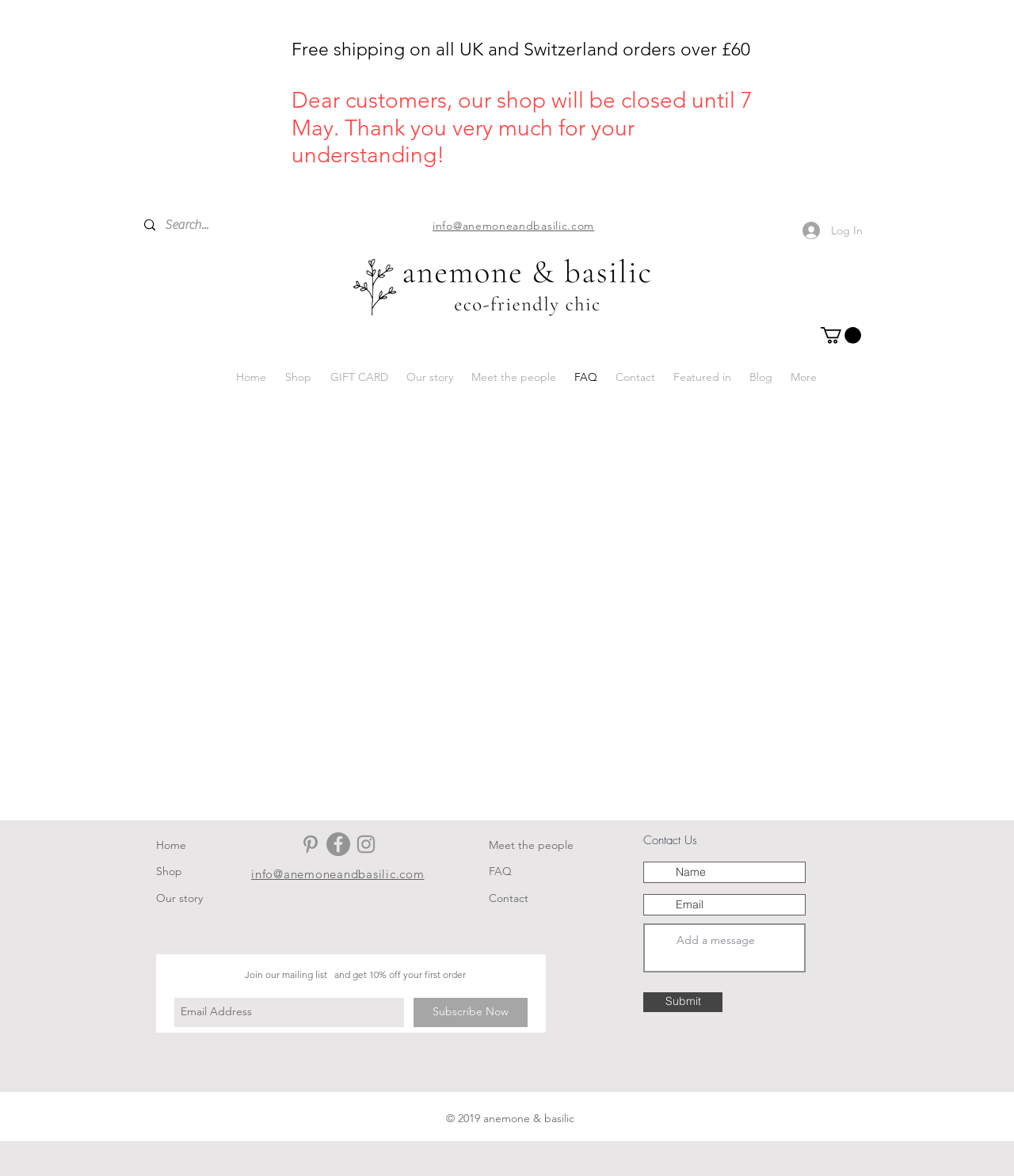Answer this question using a single word or a brief phrase:
How can I search for products?

Use the search box